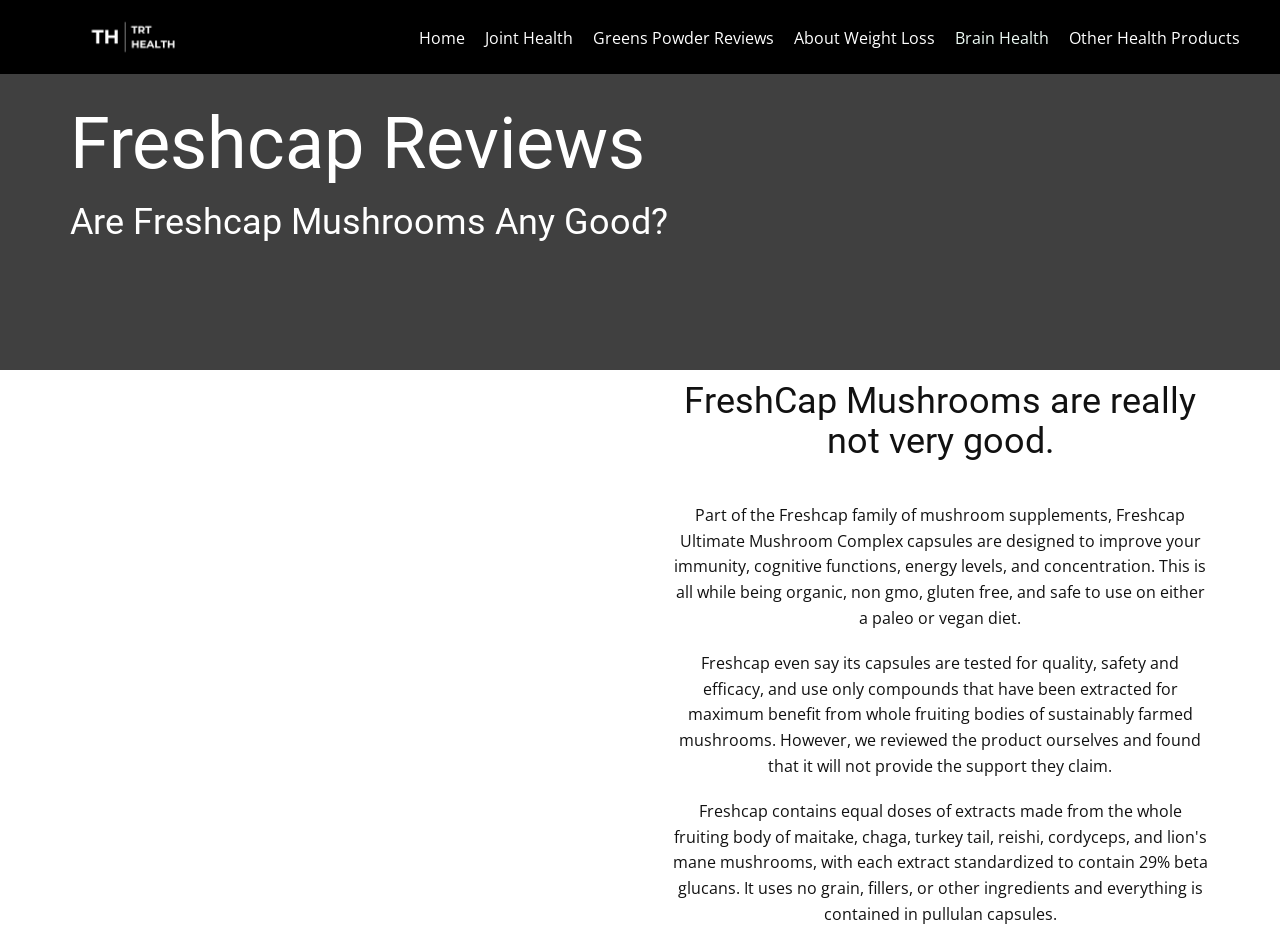What are the dietary restrictions that Freshcap Ultimate Mushroom Complex is suitable for?
Please answer the question as detailed as possible based on the image.

From the StaticText element with the text 'Part of the Freshcap family of mushroom supplements, Freshcap Ultimate Mushroom Complex capsules are designed to improve your immunity, cognitive functions, energy levels, and concentration. This is all while being organic, non gmo, gluten free, and safe to use on either a paleo or vegan diet.', I can infer that Freshcap Ultimate Mushroom Complex is suitable for both paleo and vegan diets.